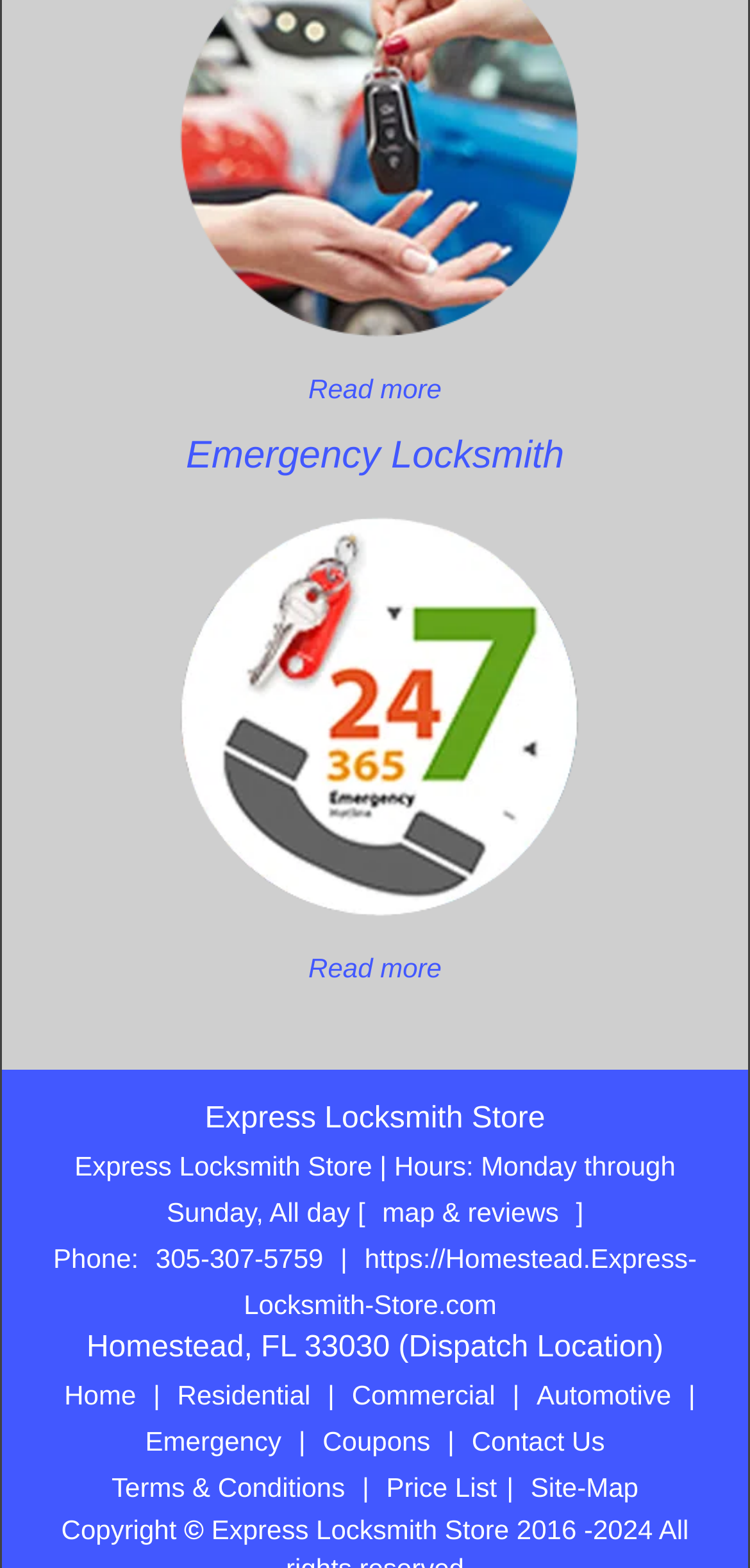What are the hours of operation for Express Locksmith Store?
Ensure your answer is thorough and detailed.

The hours of operation can be found on the webpage by looking at the 'Hours:' section, which is located near the bottom of the page. The corresponding static text element contains the hours of operation 'Monday through Sunday, All day'.